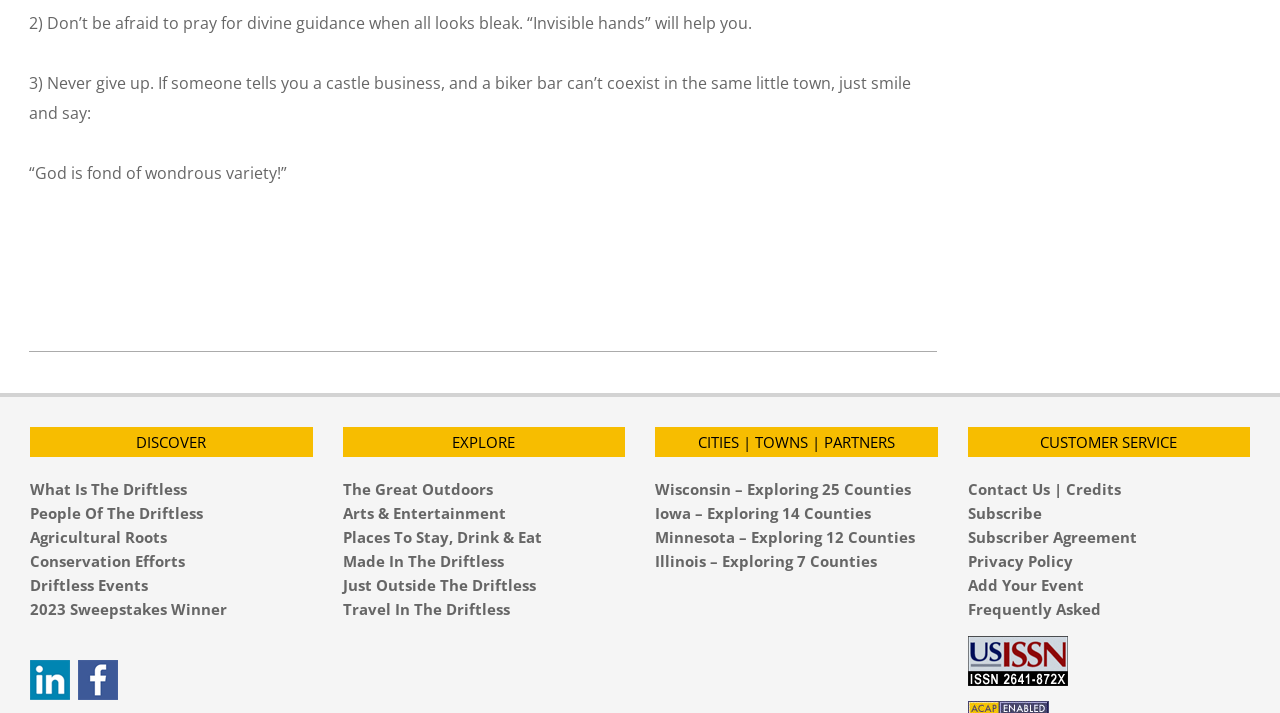Locate the bounding box of the UI element based on this description: "The Great Outdoors". Provide four float numbers between 0 and 1 as [left, top, right, bottom].

[0.268, 0.672, 0.385, 0.7]